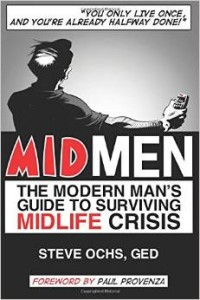Give a short answer to this question using one word or a phrase:
Who wrote the foreword?

Paul Provenza